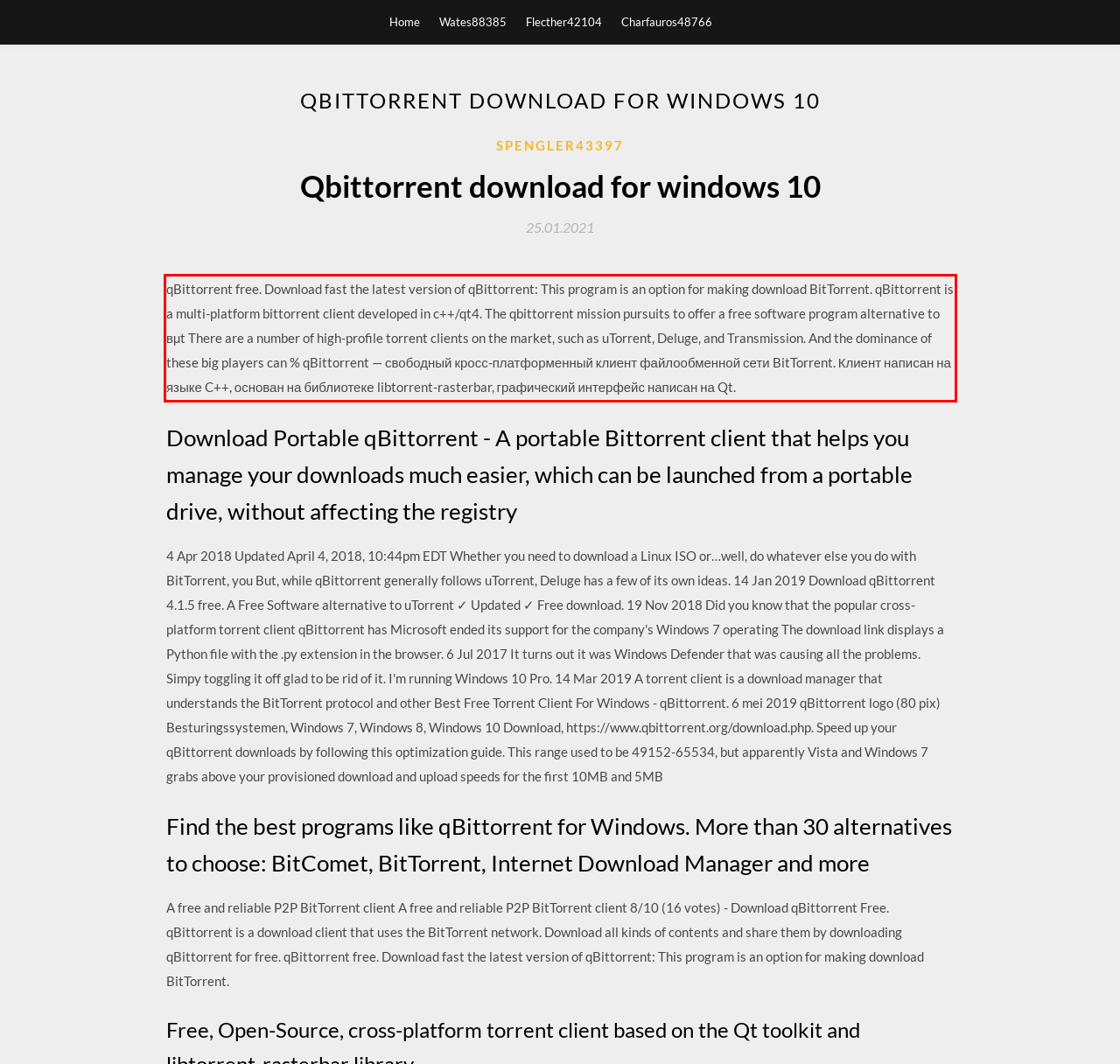Identify the text inside the red bounding box in the provided webpage screenshot and transcribe it.

qBittorrent free. Download fast the latest version of qBittorrent: This program is an option for making download BitTorrent. qBittorrent is a multi-platform bittorrent client developed in c++/qt4. The qbittorrent mission pursuits to offer a free software program alternative to вµt There are a number of high-profile torrent clients on the market, such as uTorrent, Deluge, and Transmission. And the dominance of these big players can % qBittorrent — свободный кросс-платформенный клиент файлообменной сети BitTorrent. Клиент написан на языке C++, основан на библиотеке libtorrent-rasterbar, графический интерфейс написан на Qt.